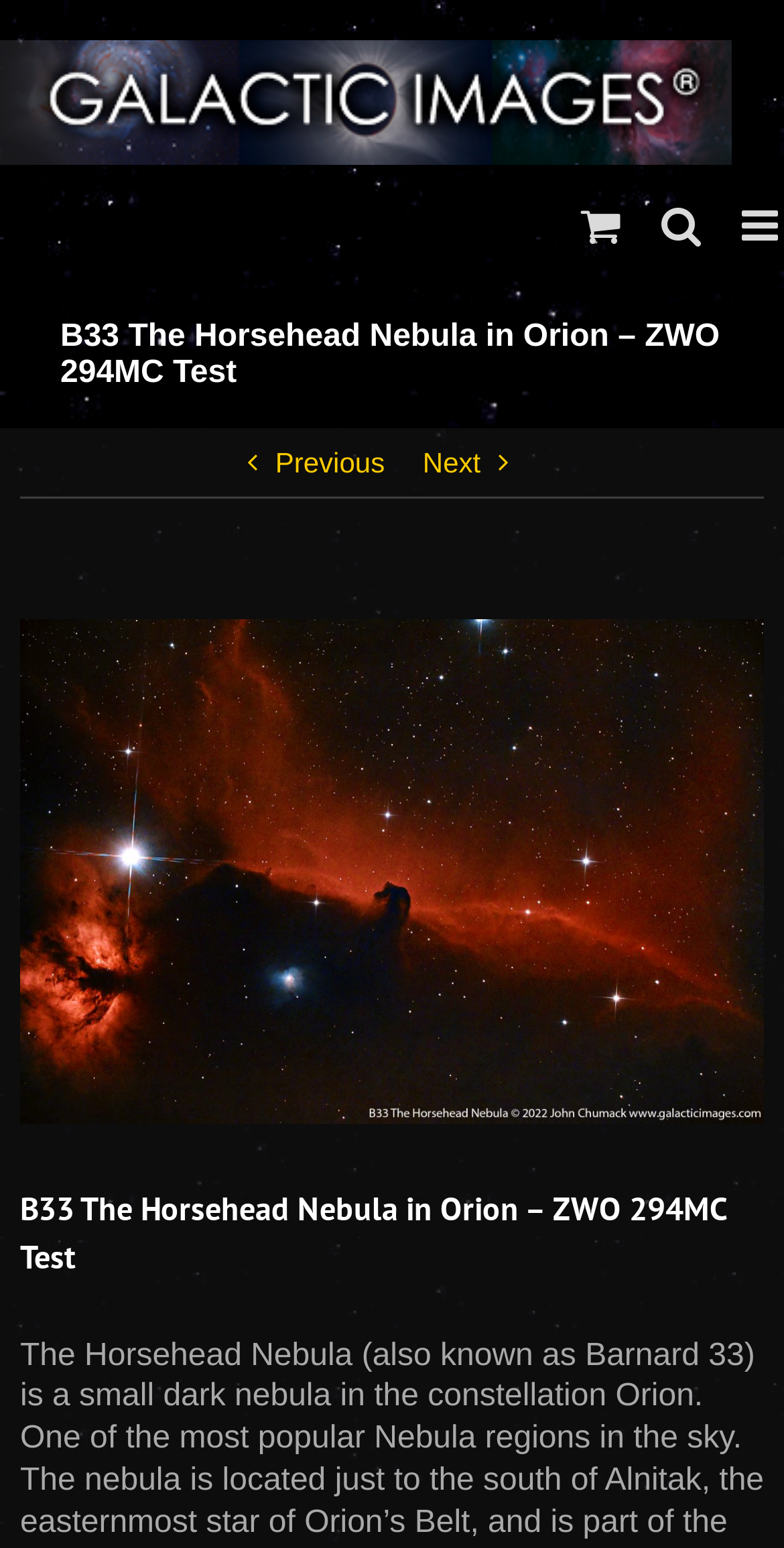Examine the image carefully and respond to the question with a detailed answer: 
What is the constellation of the nebula?

I found the answer by reading the text below the image, which says 'The Horsehead Nebula (also known as Barnard 33) is a small dark nebula in the constellation Orion.' This indicates that the nebula is located in the constellation Orion.